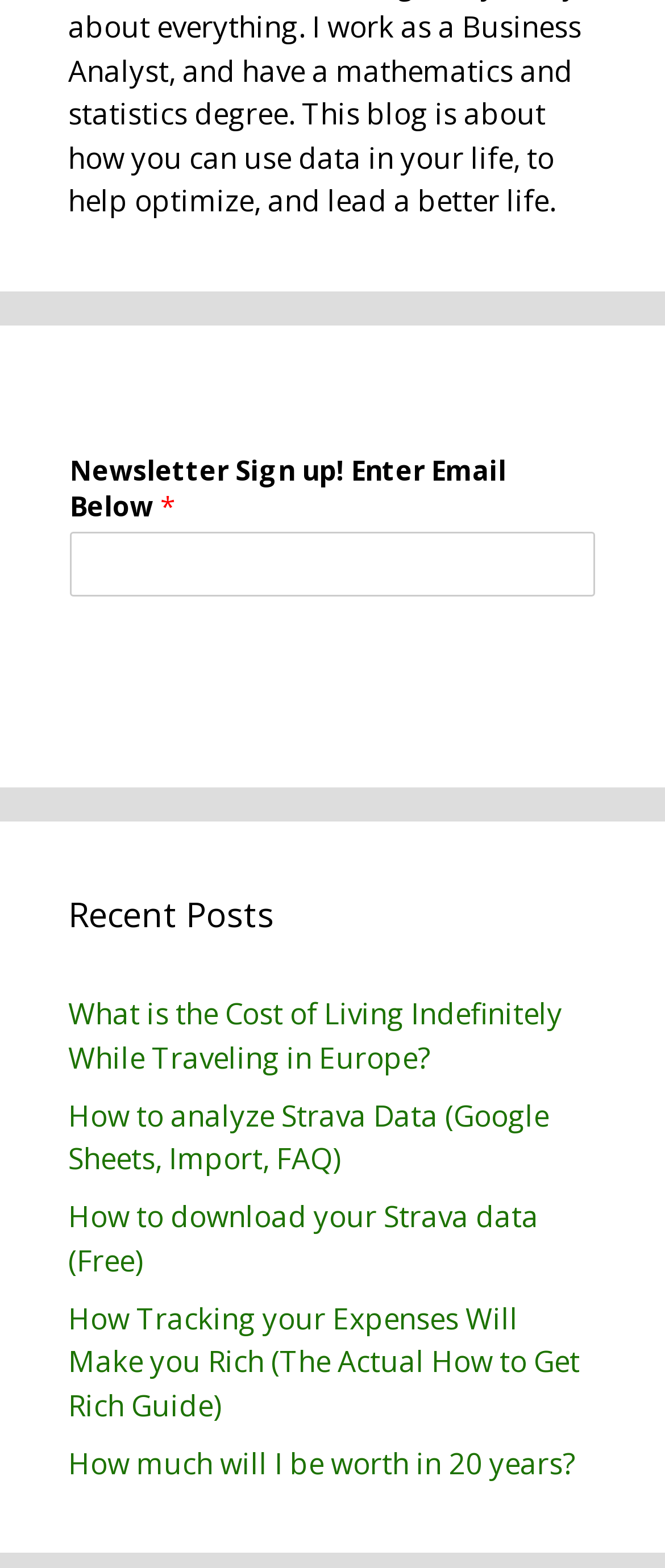What is the first link under 'Recent Posts' about?
Based on the visual details in the image, please answer the question thoroughly.

The first link under 'Recent Posts' has the title 'What is the Cost of Living Indefinitely While Traveling in Europe?', indicating that it is an article about the cost of living in Europe while traveling.